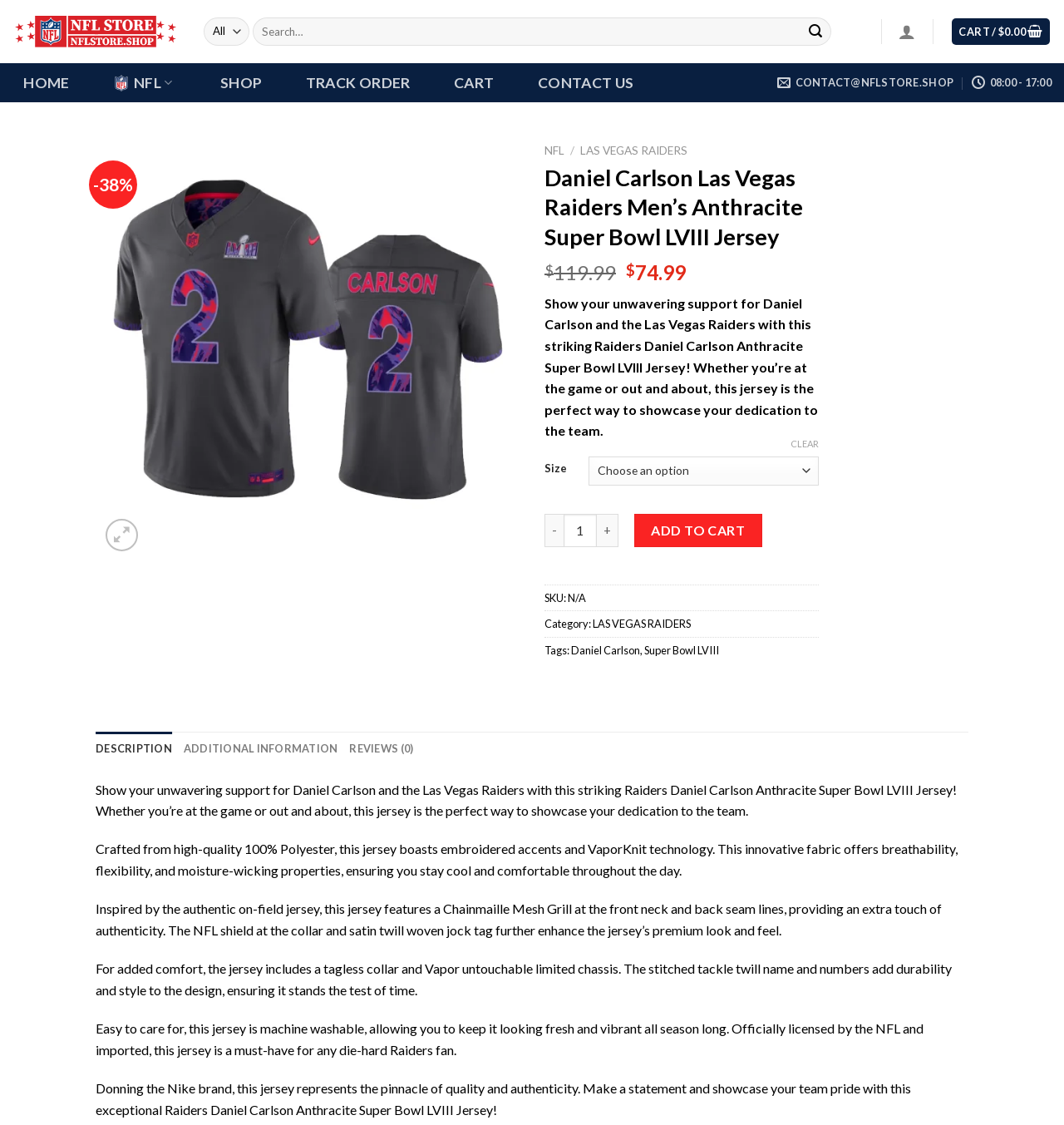Pinpoint the bounding box coordinates of the element you need to click to execute the following instruction: "Add the jersey to cart". The bounding box should be represented by four float numbers between 0 and 1, in the format [left, top, right, bottom].

[0.596, 0.456, 0.716, 0.486]